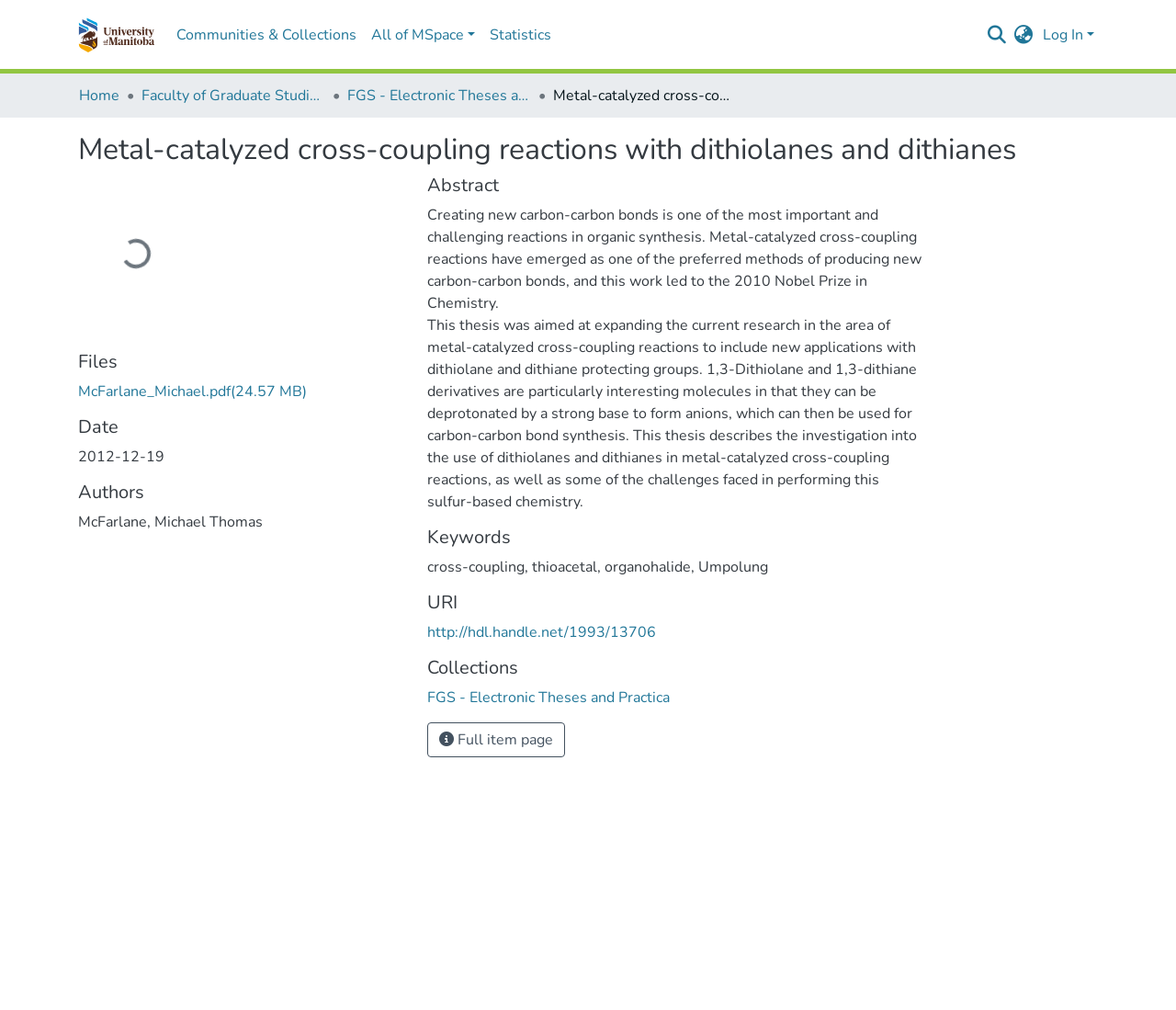Please give a short response to the question using one word or a phrase:
What is the title of the thesis?

Metal-catalyzed cross-coupling reactions with dithiolanes and dithianes